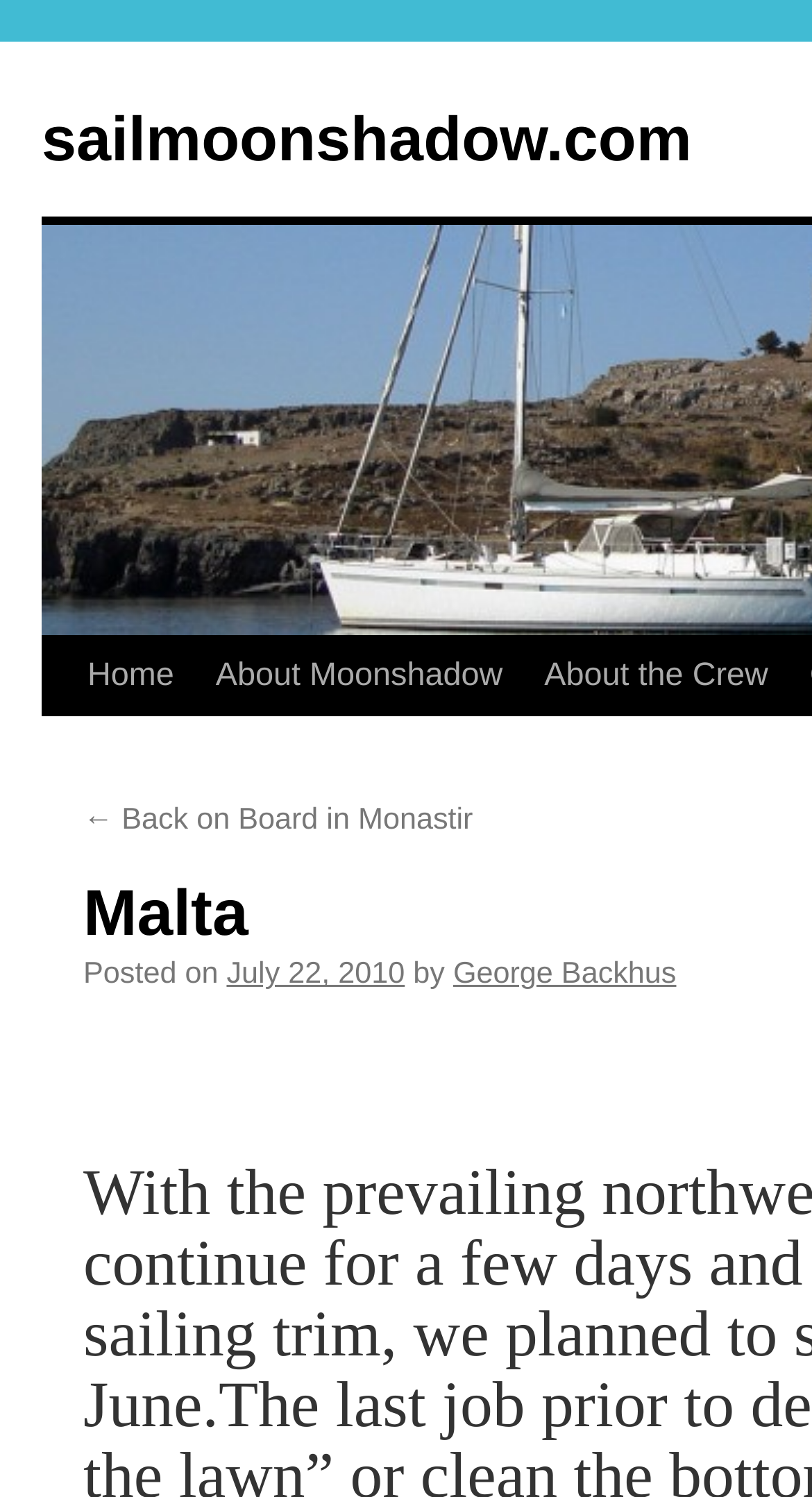Respond to the question below with a single word or phrase:
What is the title of the previous blog post?

Back on Board in Monastir